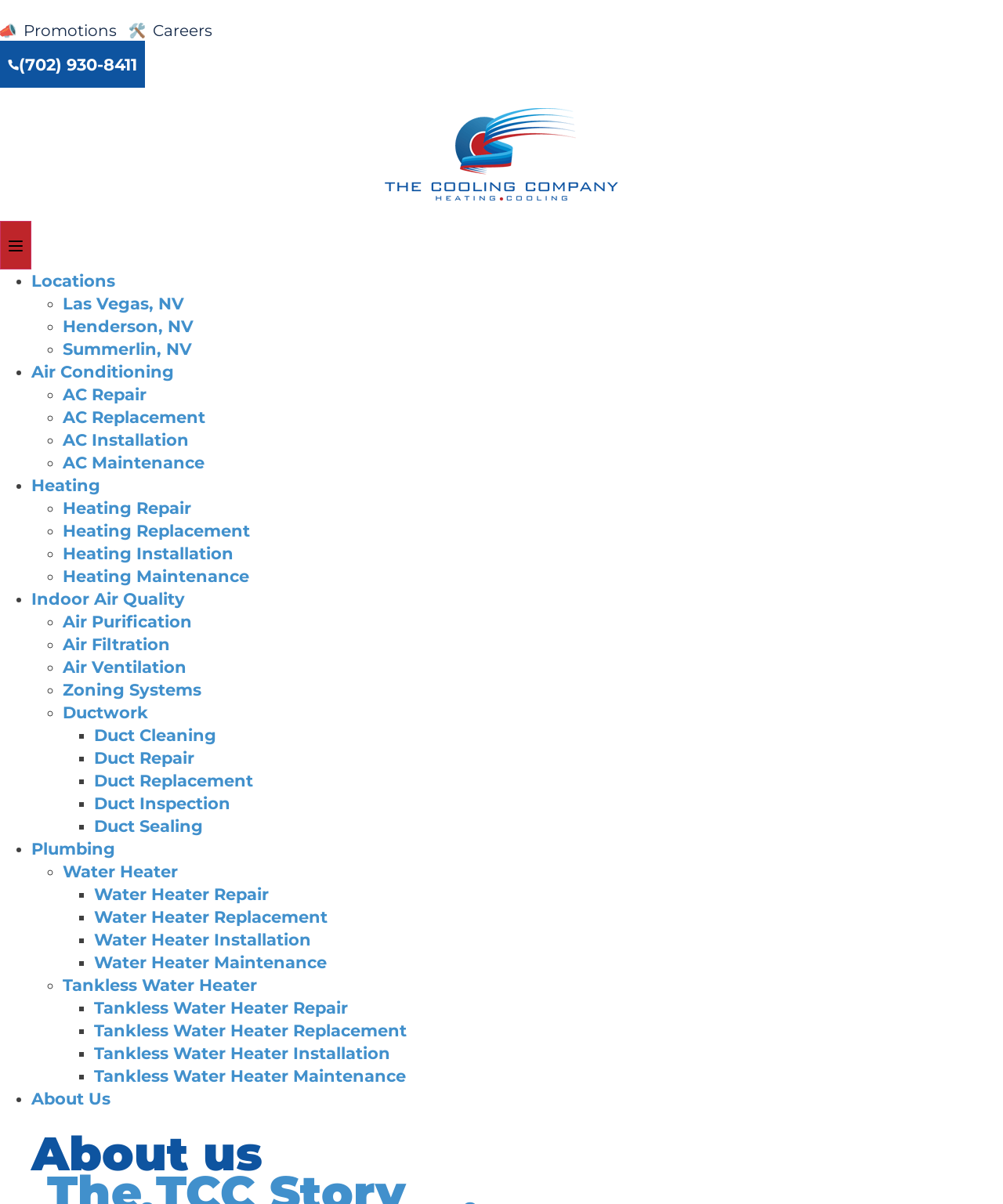Provide your answer in a single word or phrase: 
How many locations are listed?

3